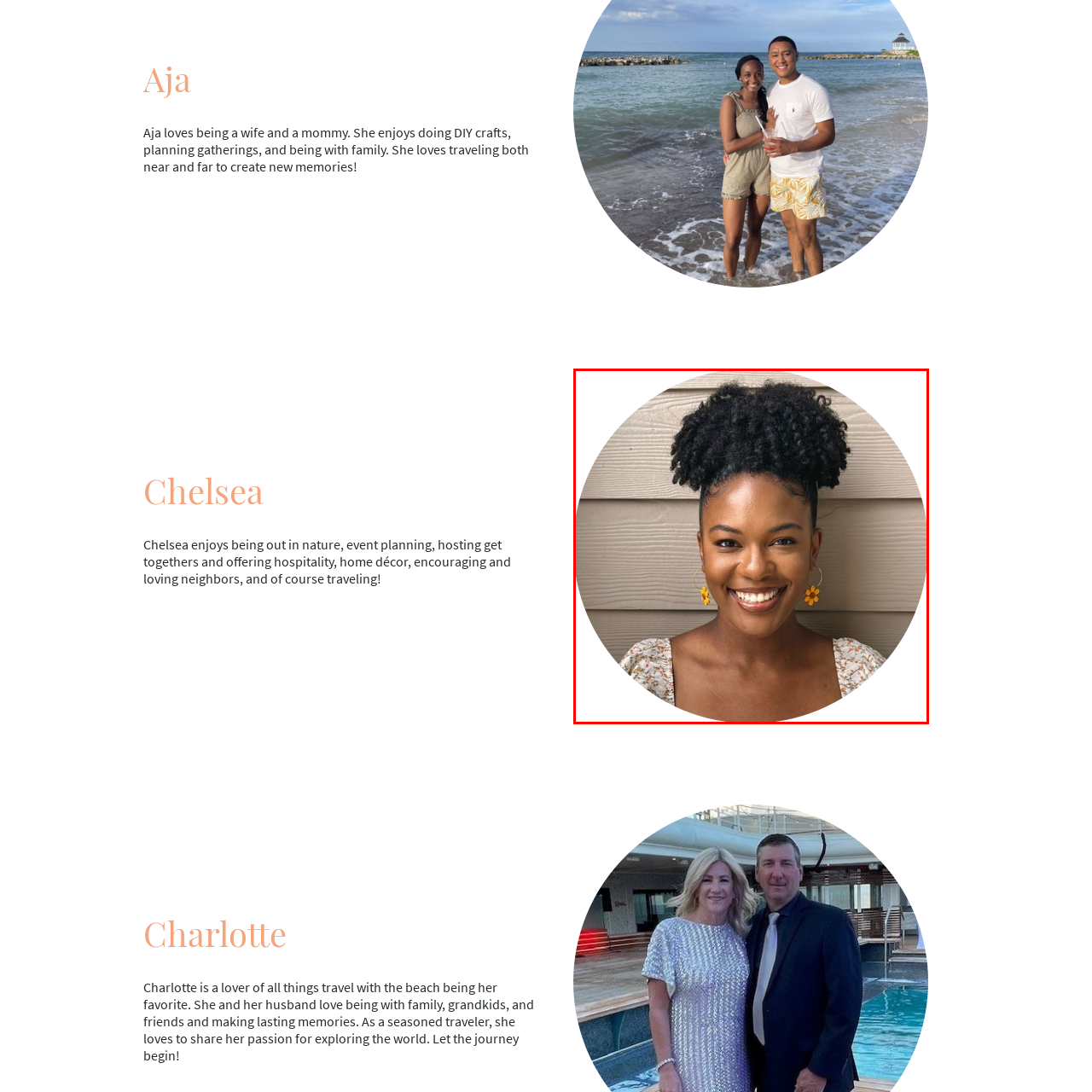Give an in-depth description of the scene depicted in the red-outlined box.

The image features a smiling woman with beautiful, voluminous natural hair styled in a high puff, adorned with cheerful yellow flower-shaped earrings. She is wearing a light-colored dress with a floral pattern, exuding warmth and friendliness. The background is made up of softly textured wooden panels, contributing to an inviting atmosphere. This image captures her joyful spirit, complementing her statement of valuing family time, creativity, and personal connections, reflecting her enthusiastic approach to life and shared experiences.